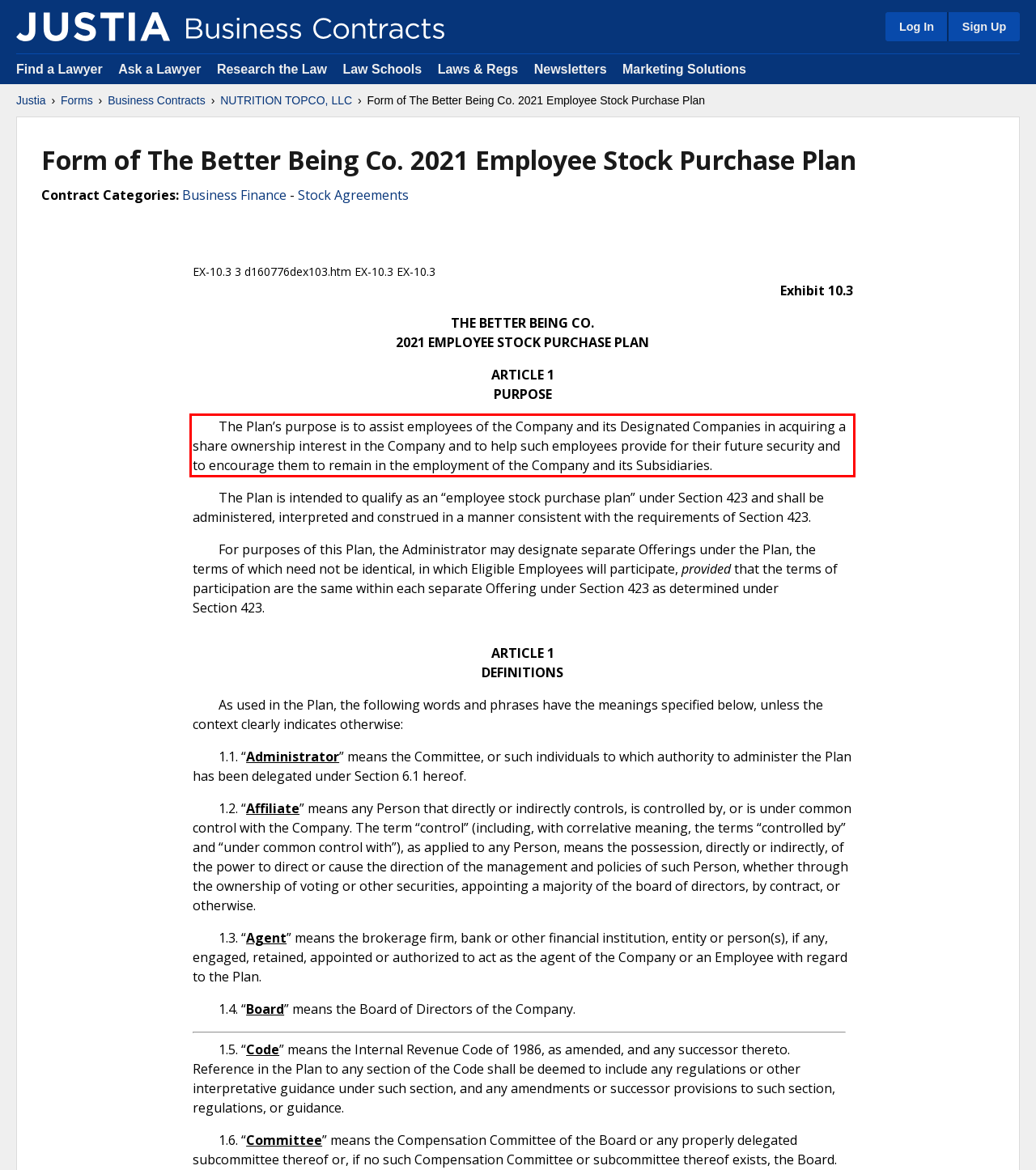You are provided with a screenshot of a webpage featuring a red rectangle bounding box. Extract the text content within this red bounding box using OCR.

The Plan’s purpose is to assist employees of the Company and its Designated Companies in acquiring a share ownership interest in the Company and to help such employees provide for their future security and to encourage them to remain in the employment of the Company and its Subsidiaries.